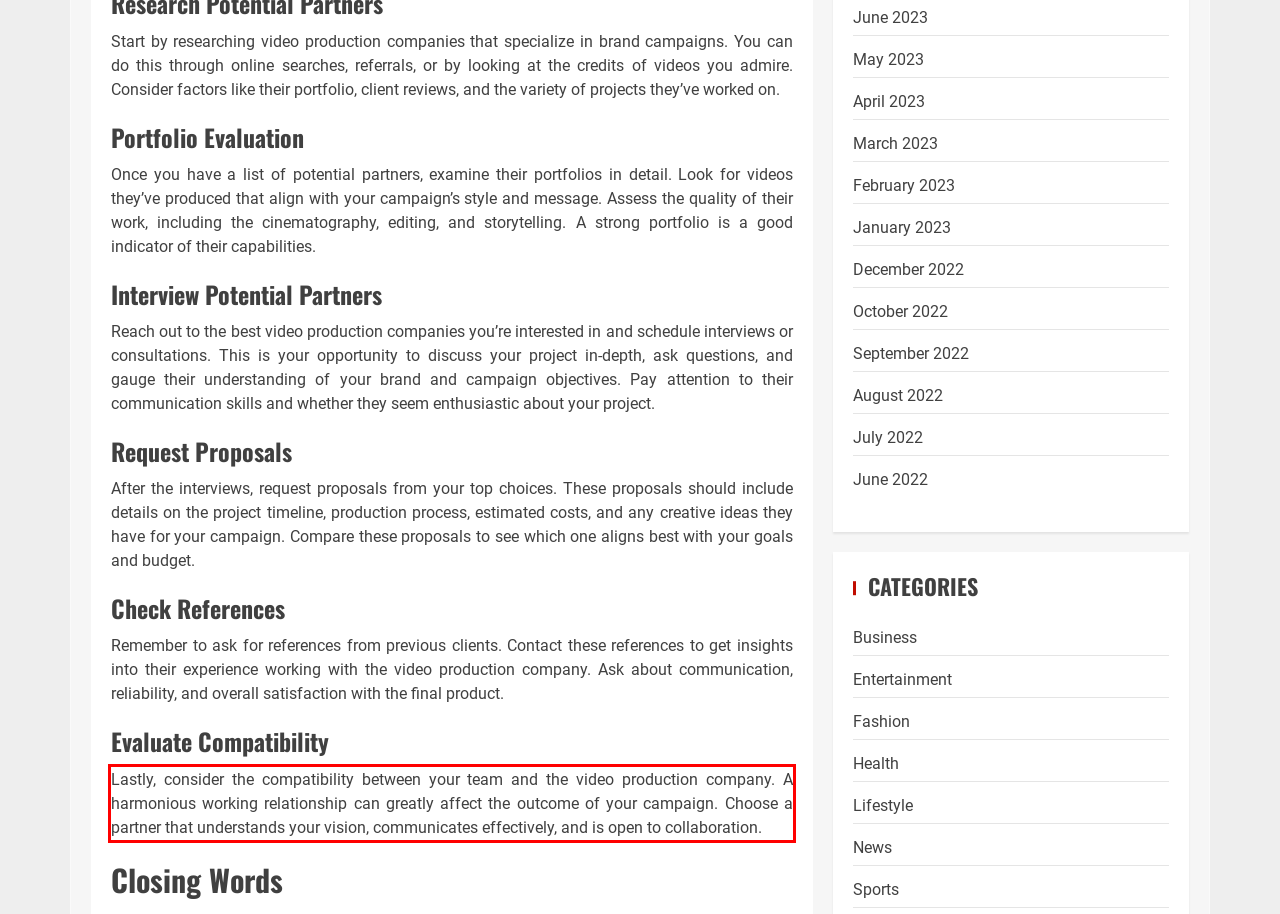In the given screenshot, locate the red bounding box and extract the text content from within it.

Lastly, consider the compatibility between your team and the video production company. A harmonious working relationship can greatly affect the outcome of your campaign. Choose a partner that understands your vision, communicates effectively, and is open to collaboration.